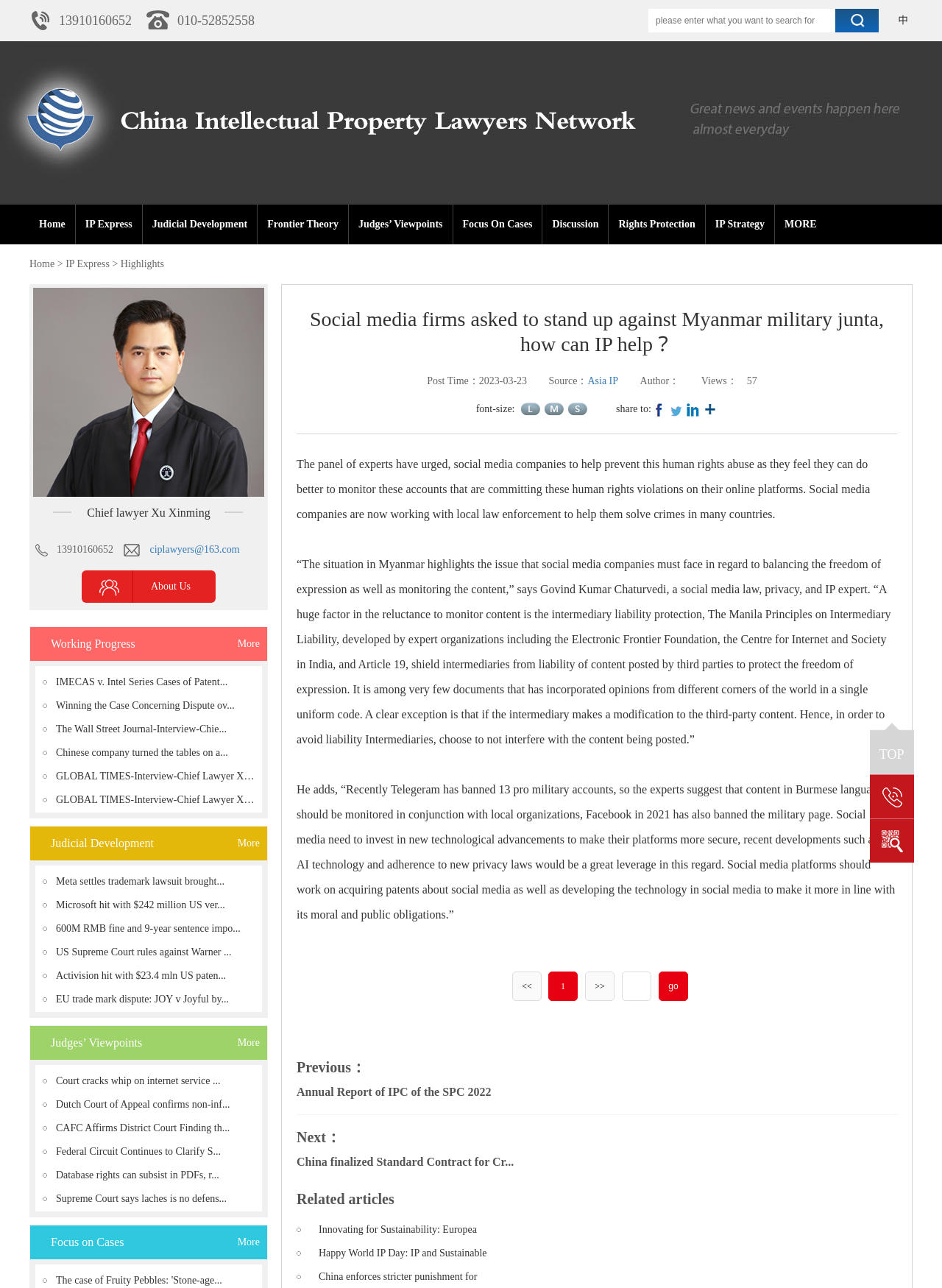Could you please study the image and provide a detailed answer to the question:
What is the author of the article?

I looked at the article section and found the 'Author：' label, but there was no text following it, so the author is not specified.